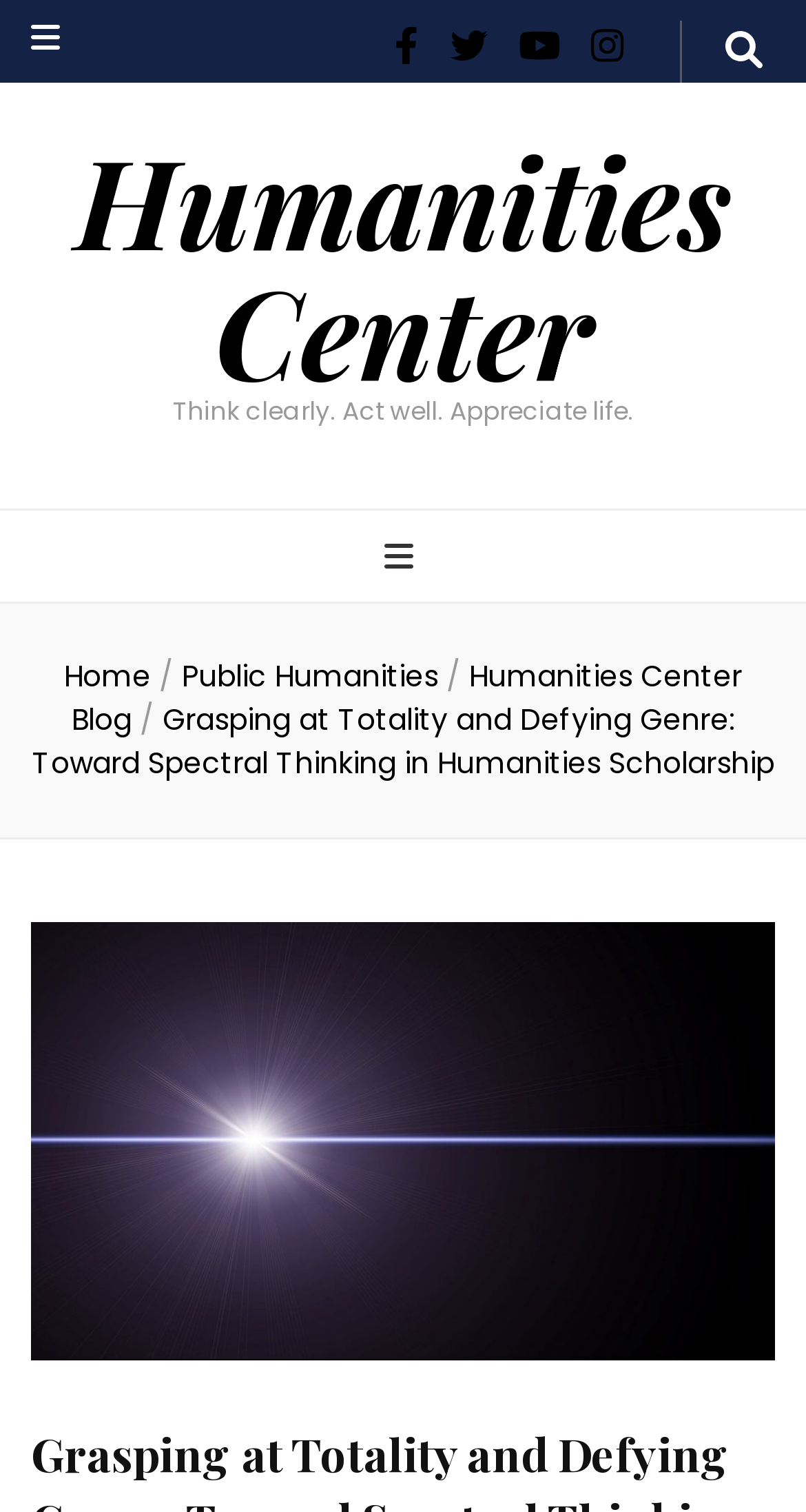Kindly determine the bounding box coordinates for the clickable area to achieve the given instruction: "view primary menu".

[0.476, 0.352, 0.524, 0.389]